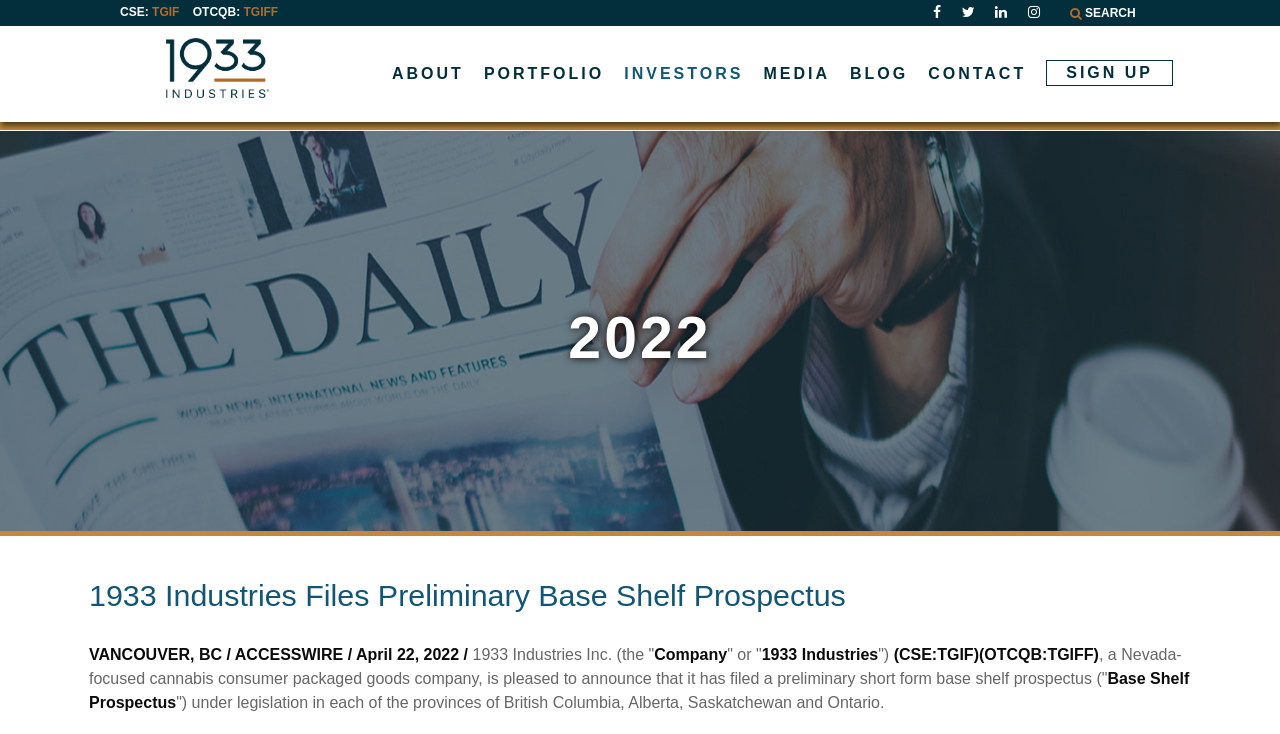Locate the bounding box of the UI element defined by this description: "Sign Up". The coordinates should be given as four float numbers between 0 and 1, formatted as [left, top, right, bottom].

[0.81, 0.035, 0.924, 0.167]